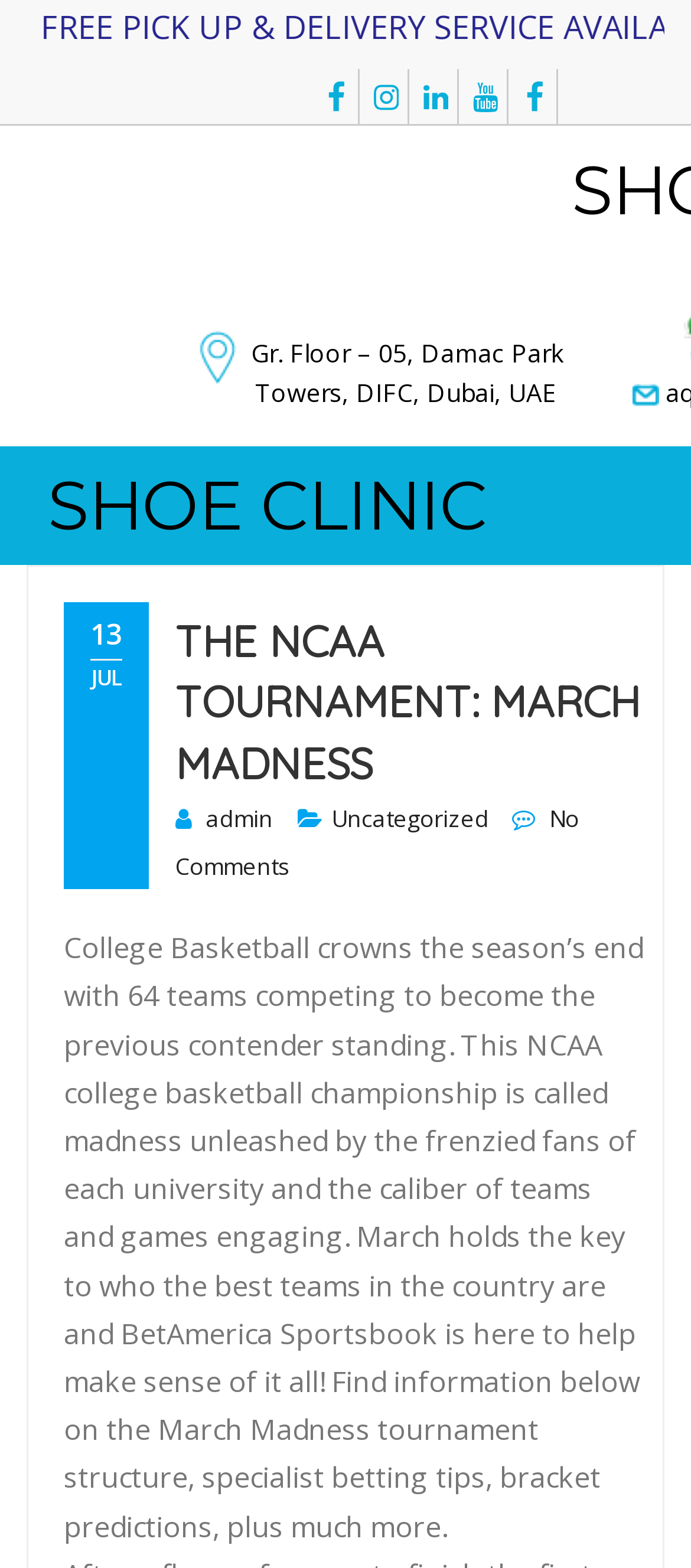Create a detailed narrative of the webpage’s visual and textual elements.

The webpage is about the NCAA Tournament, also known as March Madness, and is related to SHOE CLINIC. At the top, there are five social media links, including Facebook, Instagram, Linkedin, YouTube, and Online Shopping, aligned horizontally. Below these links, there is an image on the left side, followed by a text block that displays the address "Gr. Floor – 05, Damac Park Towers, DIFC, Dubai, UAE". On the right side of the address, there is another image.

In the middle of the page, there is a prominent link to SHOE CLINIC, accompanied by two small text blocks showing the date "13 JUL". Above this link, there is a heading that reads "THE NCAA TOURNAMENT: MARCH MADNESS". Below the SHOE CLINIC link, there are three more links: "admin", "Uncategorized", and "No Comments".

The main content of the page is a long paragraph that explains the NCAA college basketball championship, also known as March Madness. The text describes the tournament structure, betting tips, bracket predictions, and more. This paragraph takes up most of the page's content area.